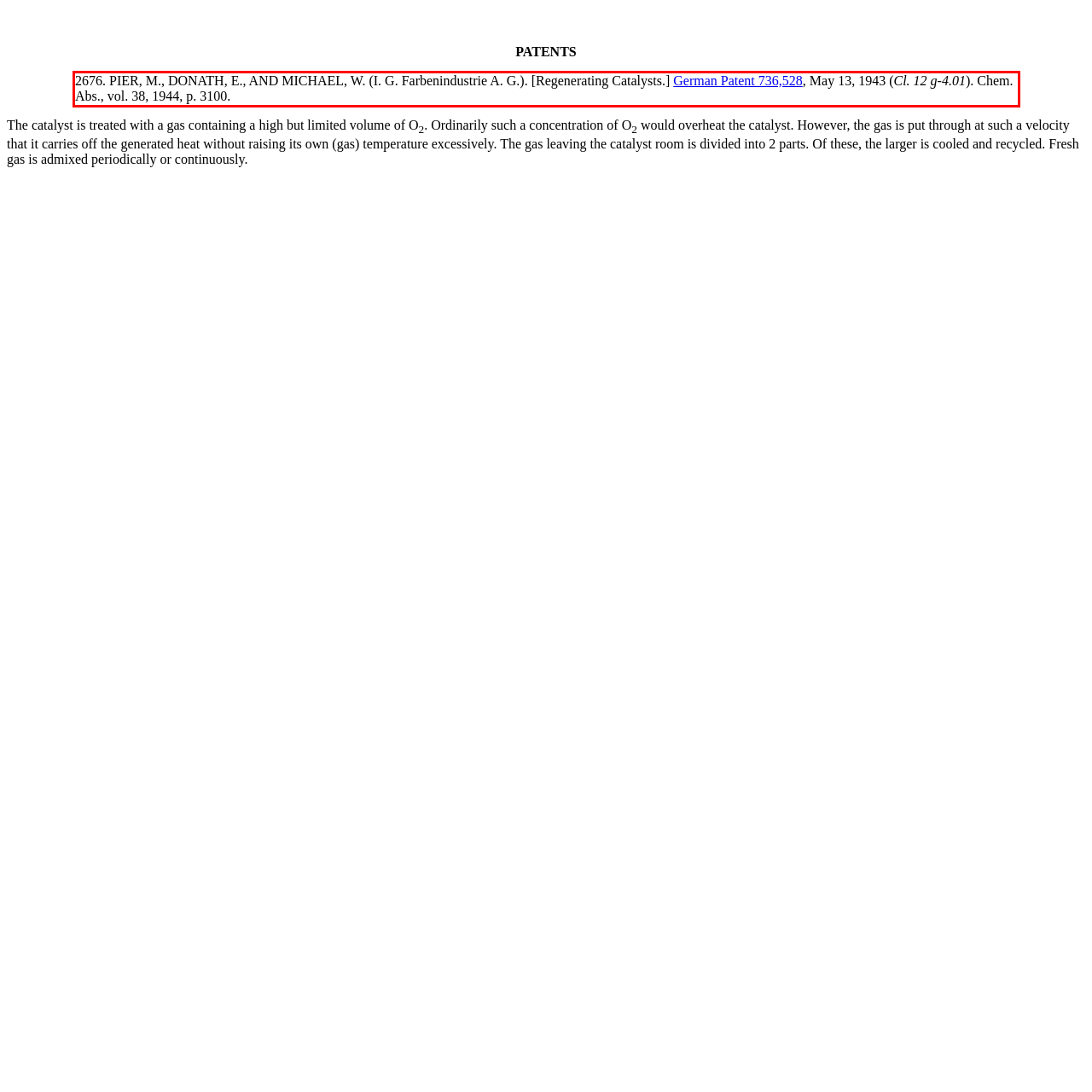Please perform OCR on the text content within the red bounding box that is highlighted in the provided webpage screenshot.

2676. PIER, M., DONATH, E., AND MICHAEL, W. (I. G. Farbenindustrie A. G.). [Regenerating Catalysts.] German Patent 736,528, May 13, 1943 (Cl. 12 g-4.01). Chem. Abs., vol. 38, 1944, p. 3100.